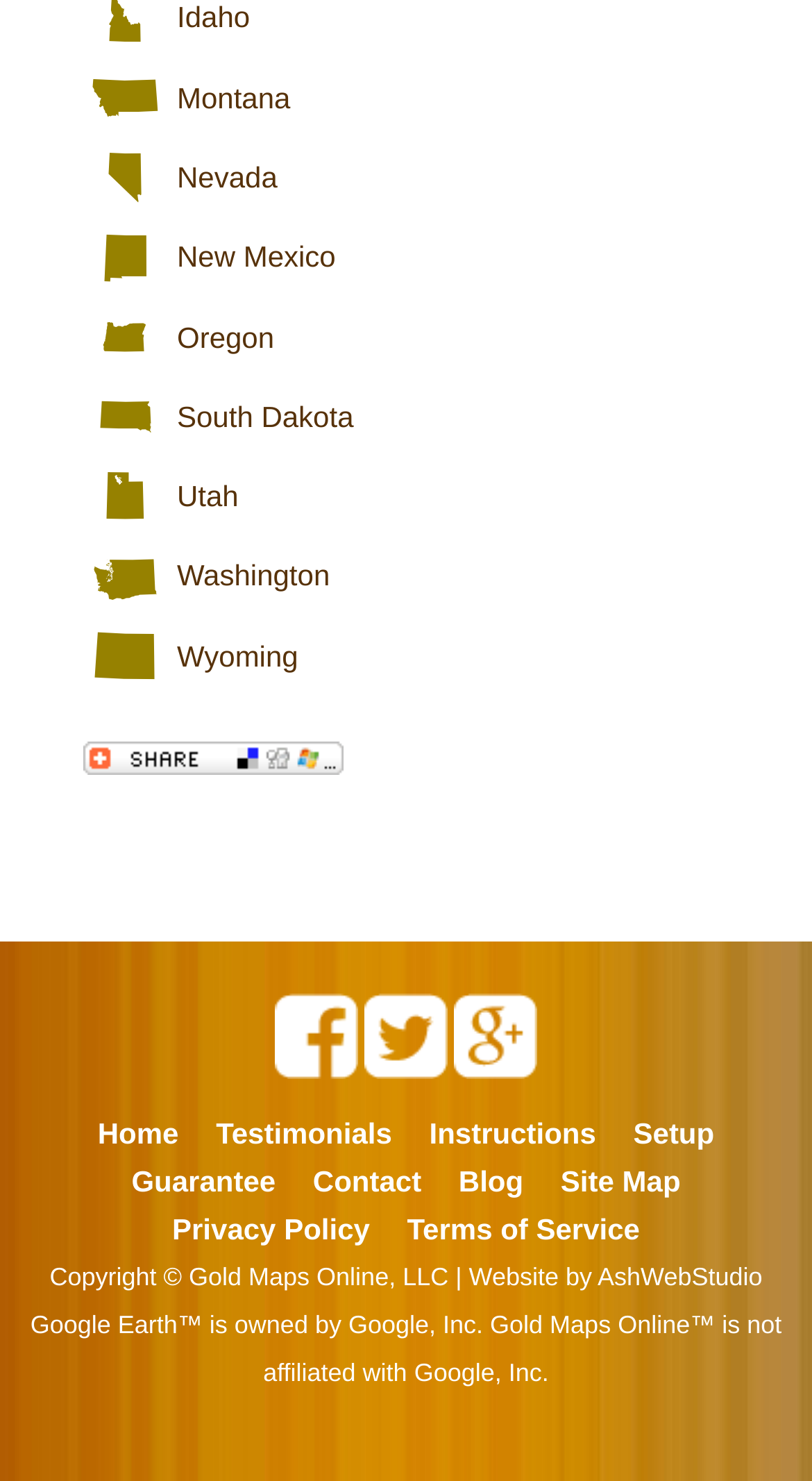Please answer the following question using a single word or phrase: What is the copyright information on the webpage?

Copyright Gold Maps Online, LLC